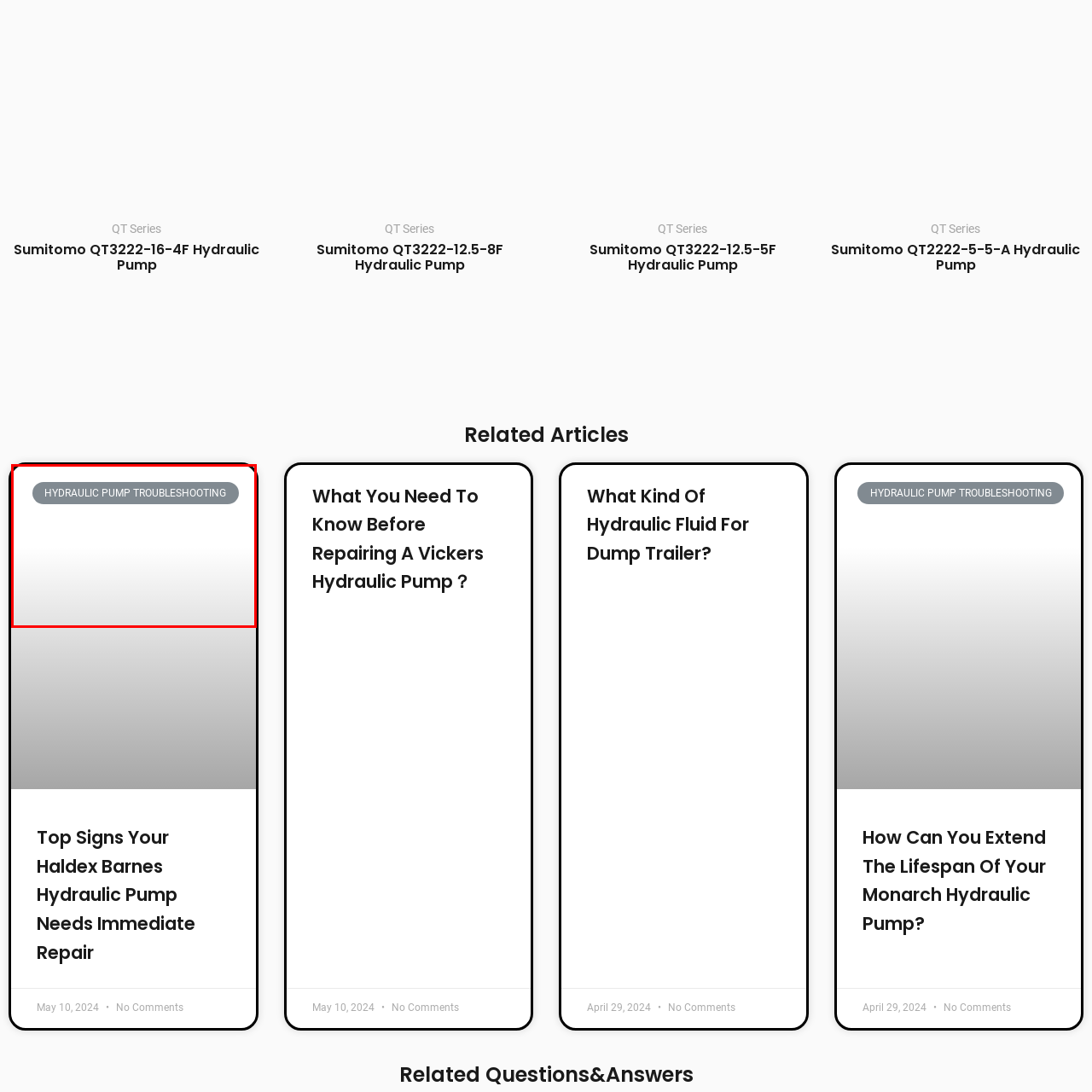Write a detailed description of the image enclosed in the red-bordered box.

This image features a prominent button labeled "HYDRAULIC PUMP TROUBLESHOOTING," set against a clean, minimalistic background. The button is designed to attract attention and suggest a key topic for users looking for assistance with hydraulic pump issues. Positioned near related articles, this button invites readers to explore troubleshooting steps or guides associated with hydraulic pumps, particularly useful for individuals seeking solutions to performance problems or maintenance tips. The design emphasizes clarity and accessibility, making it an essential interactive element within its context on the webpage.